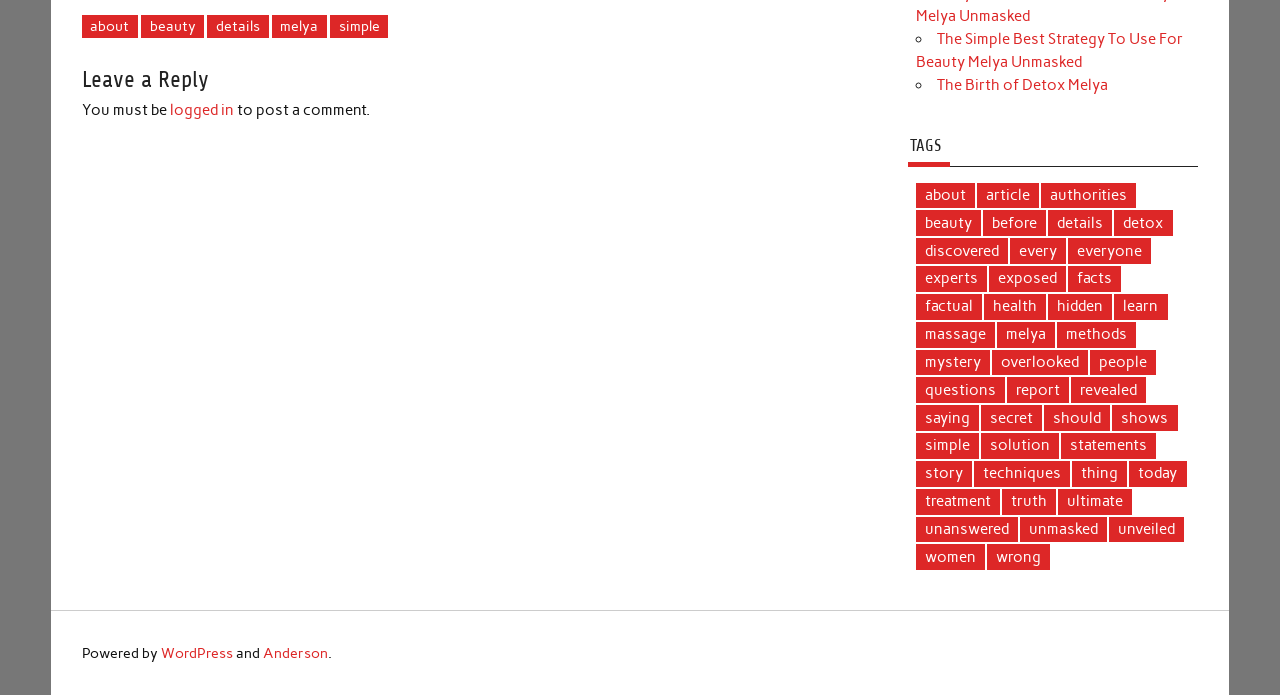Could you indicate the bounding box coordinates of the region to click in order to complete this instruction: "Click on the 'Leave a Reply' heading".

[0.064, 0.1, 0.686, 0.132]